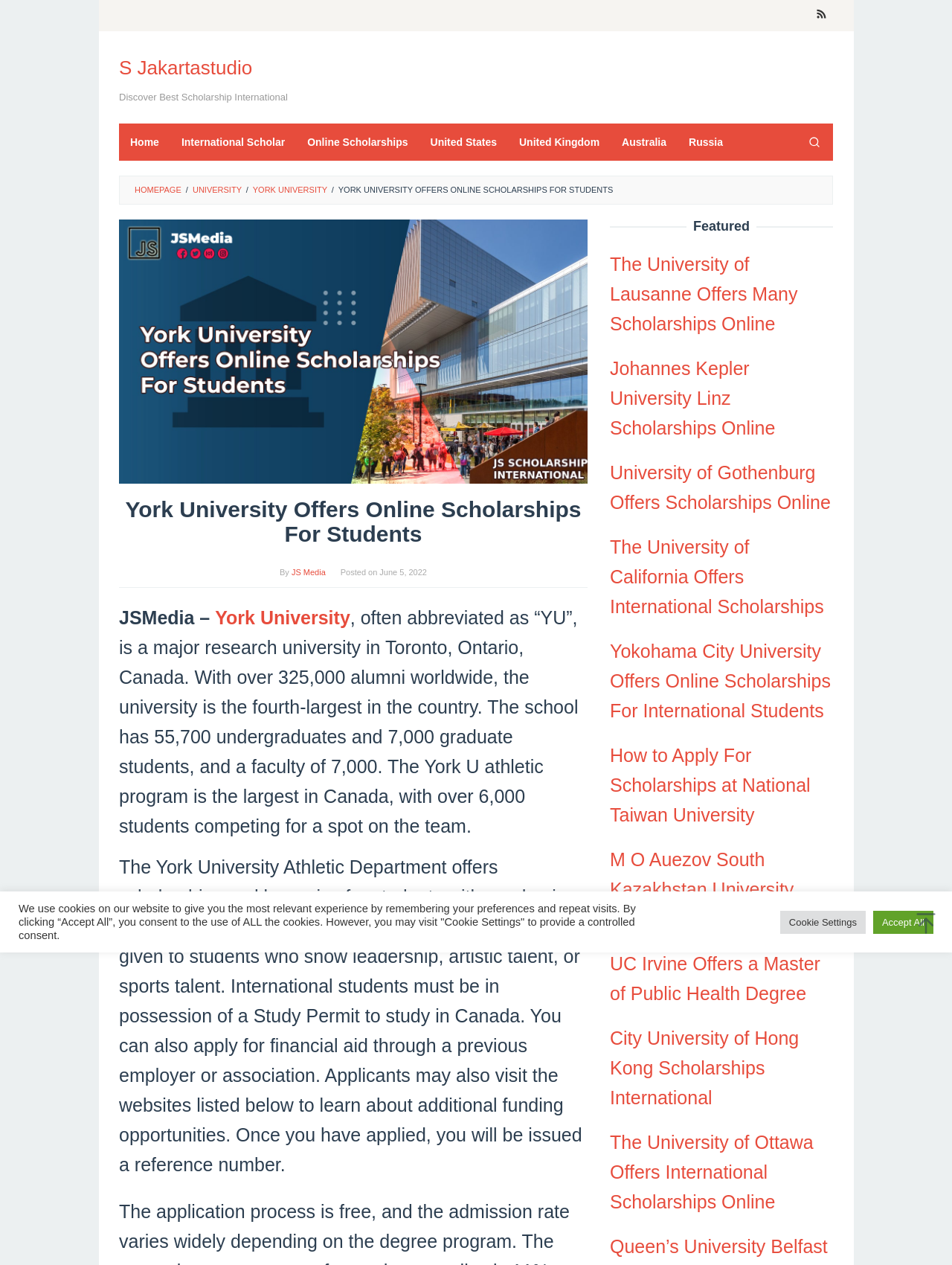Please locate the bounding box coordinates of the element's region that needs to be clicked to follow the instruction: "Search for scholarships". The bounding box coordinates should be provided as four float numbers between 0 and 1, i.e., [left, top, right, bottom].

[0.836, 0.097, 0.875, 0.127]